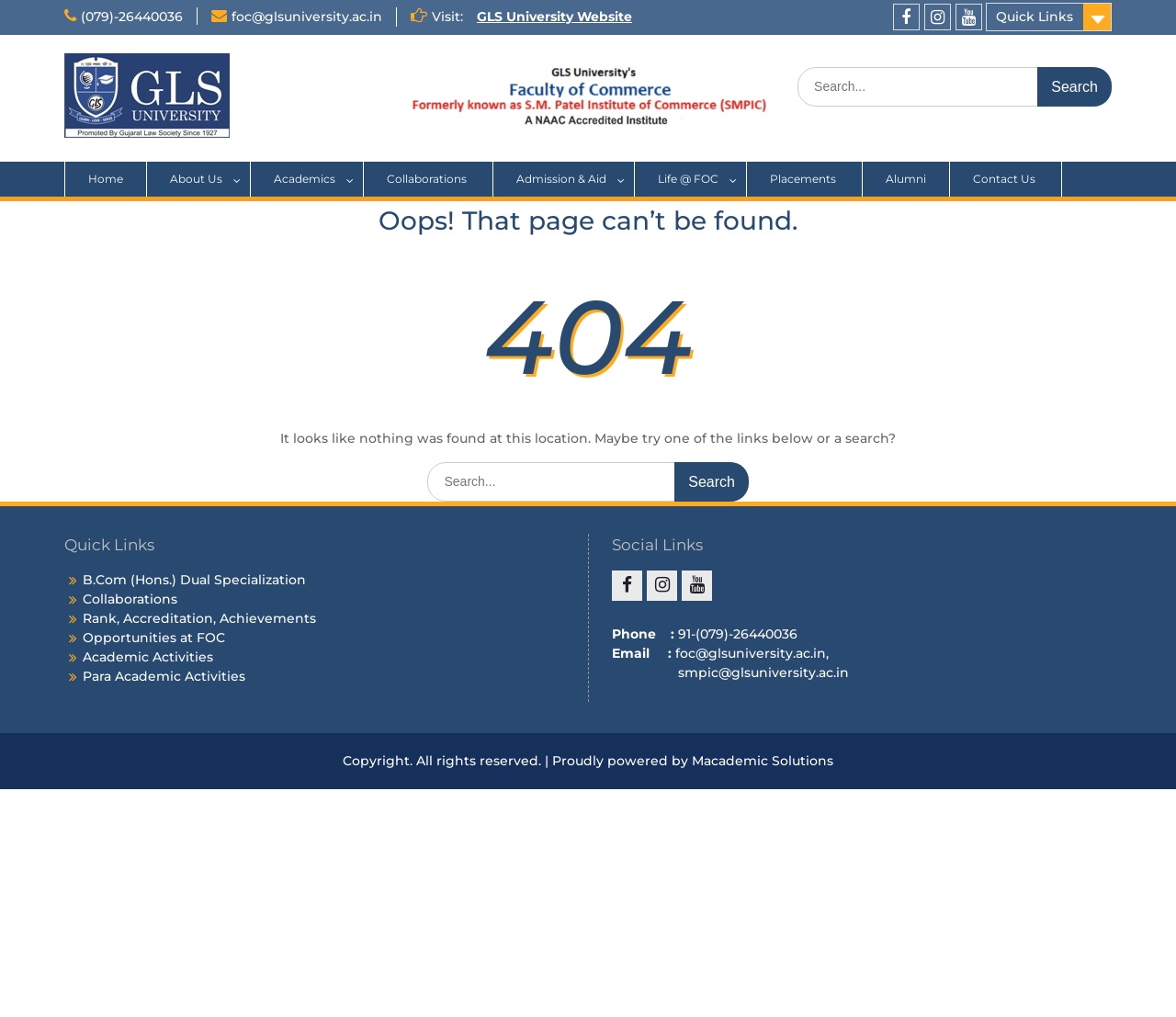Please respond to the question using a single word or phrase:
What is the error message displayed on the webpage?

Oops! That page can’t be found.